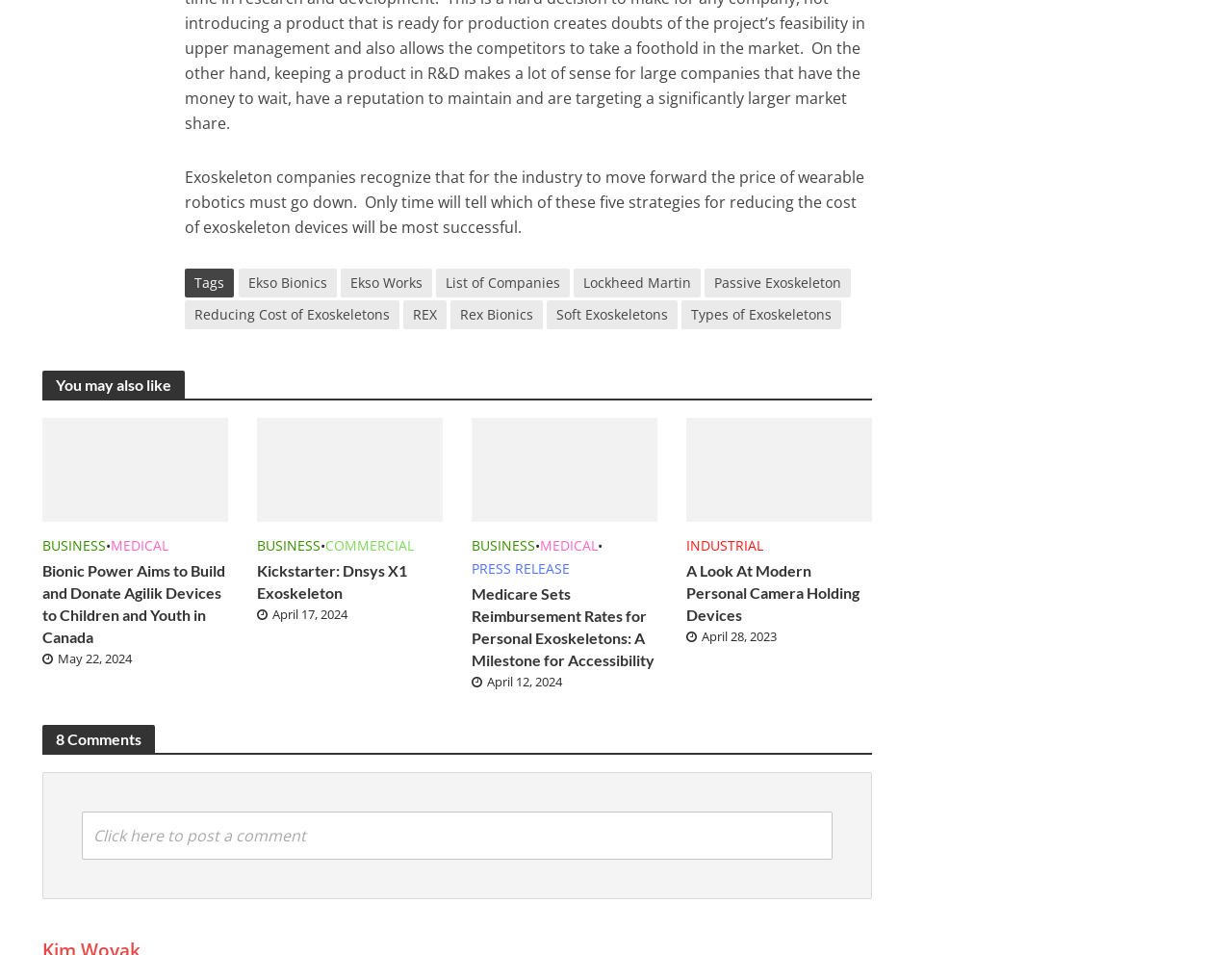Determine the bounding box coordinates for the region that must be clicked to execute the following instruction: "Post a comment".

[0.075, 0.863, 0.248, 0.886]